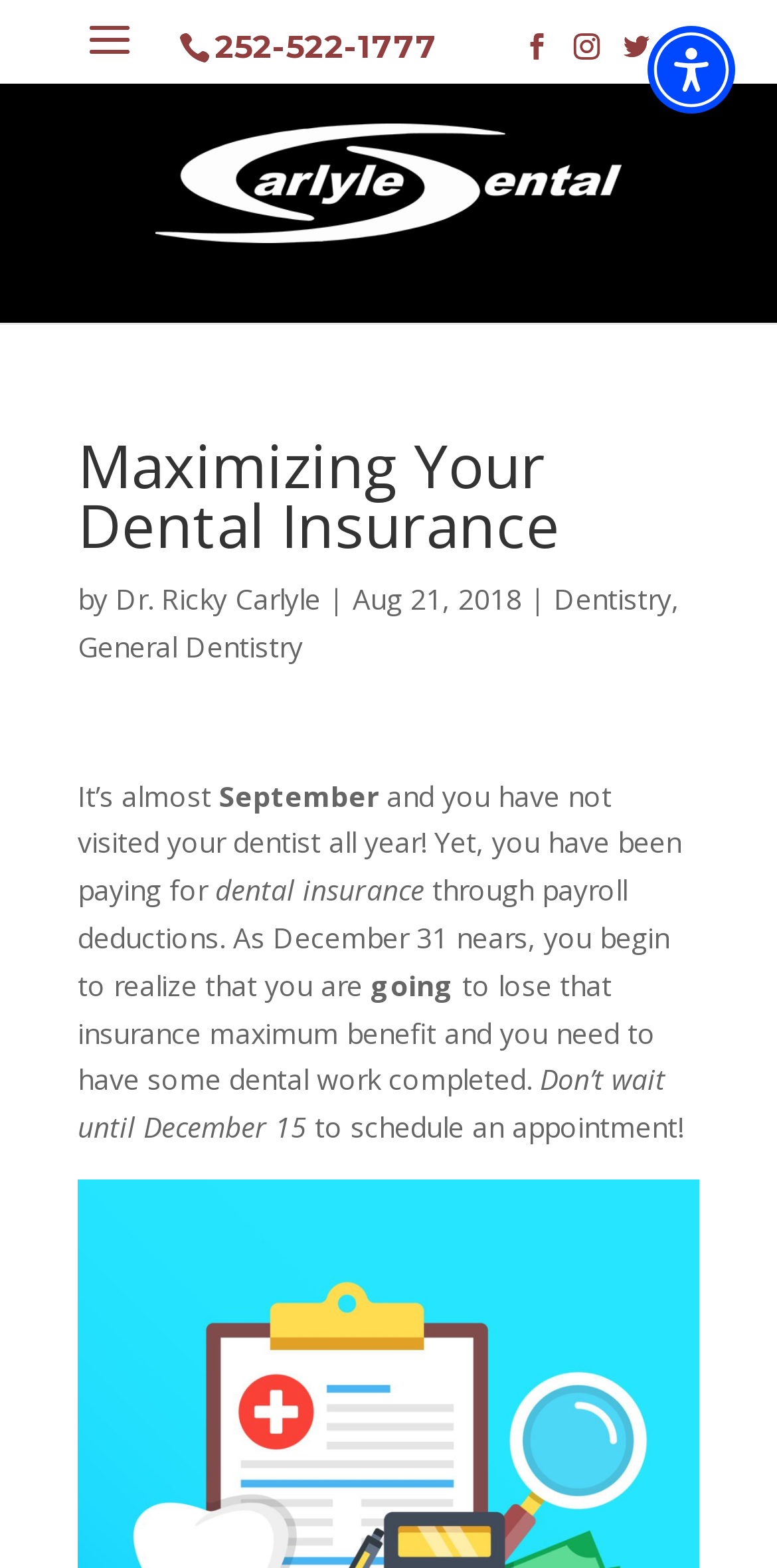Who wrote the article about maximizing dental insurance?
Look at the screenshot and give a one-word or phrase answer.

Dr. Ricky Carlyle